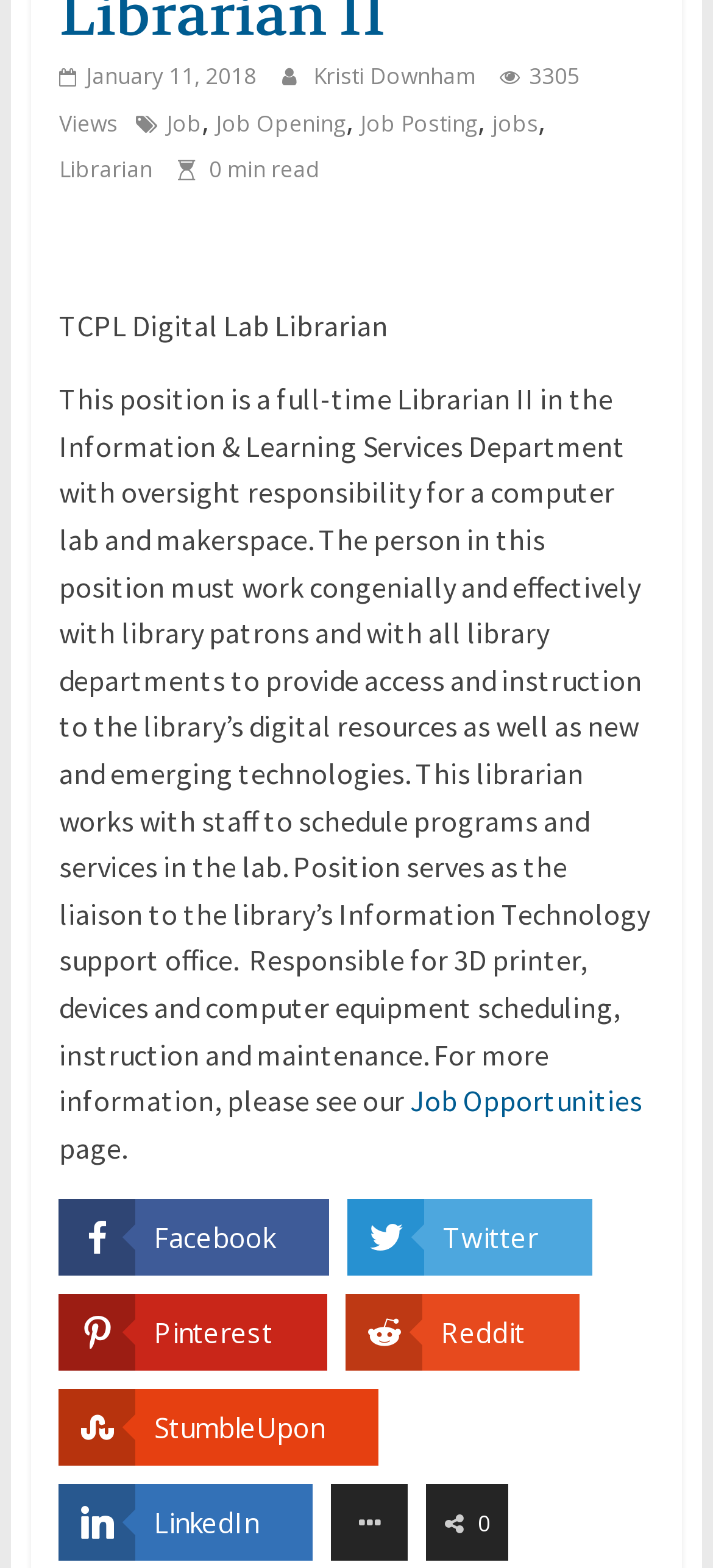Identify the bounding box coordinates for the region of the element that should be clicked to carry out the instruction: "View job posting". The bounding box coordinates should be four float numbers between 0 and 1, i.e., [left, top, right, bottom].

[0.506, 0.069, 0.67, 0.088]